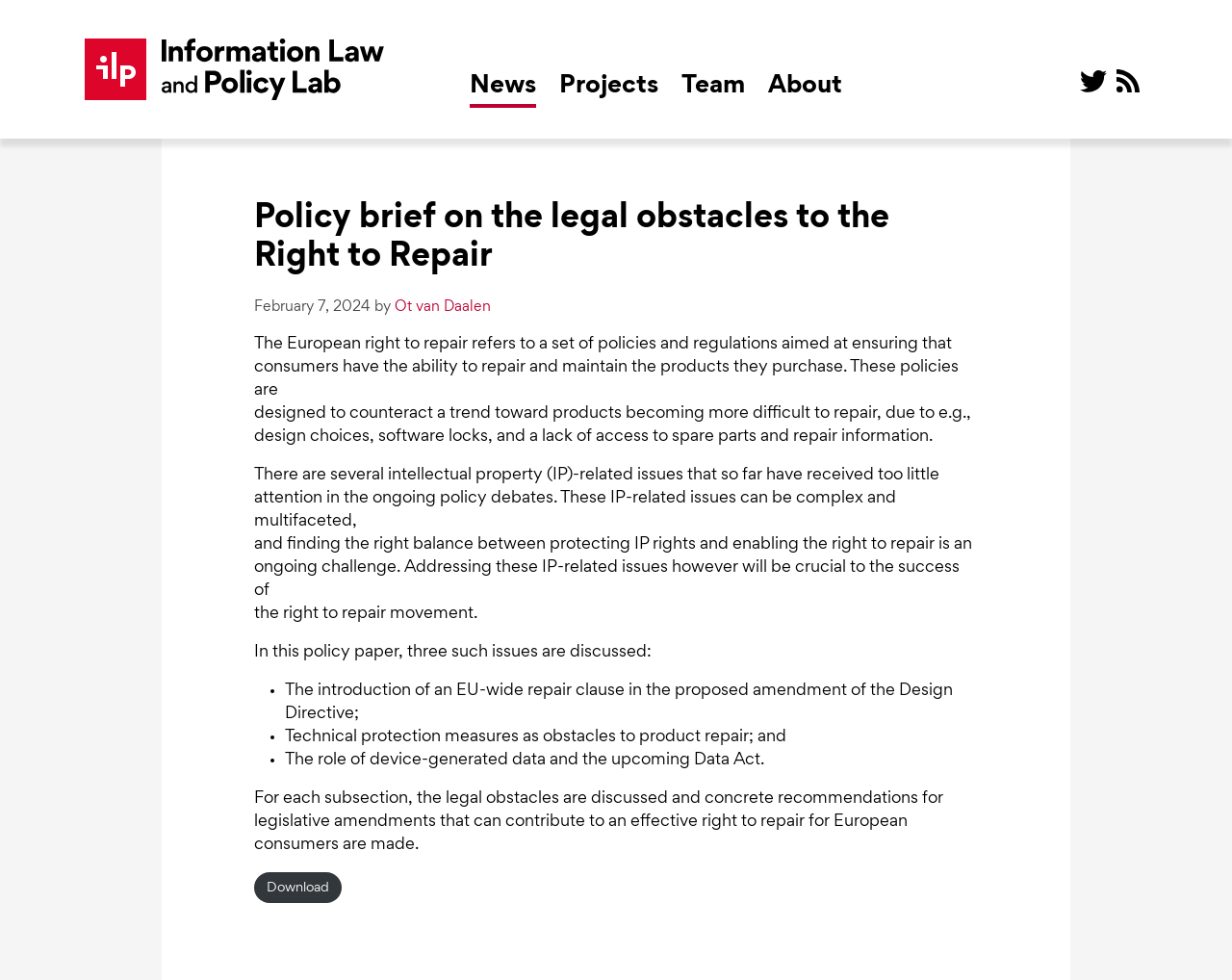Please answer the following question using a single word or phrase: 
What is the topic of the policy brief?

Right to Repair